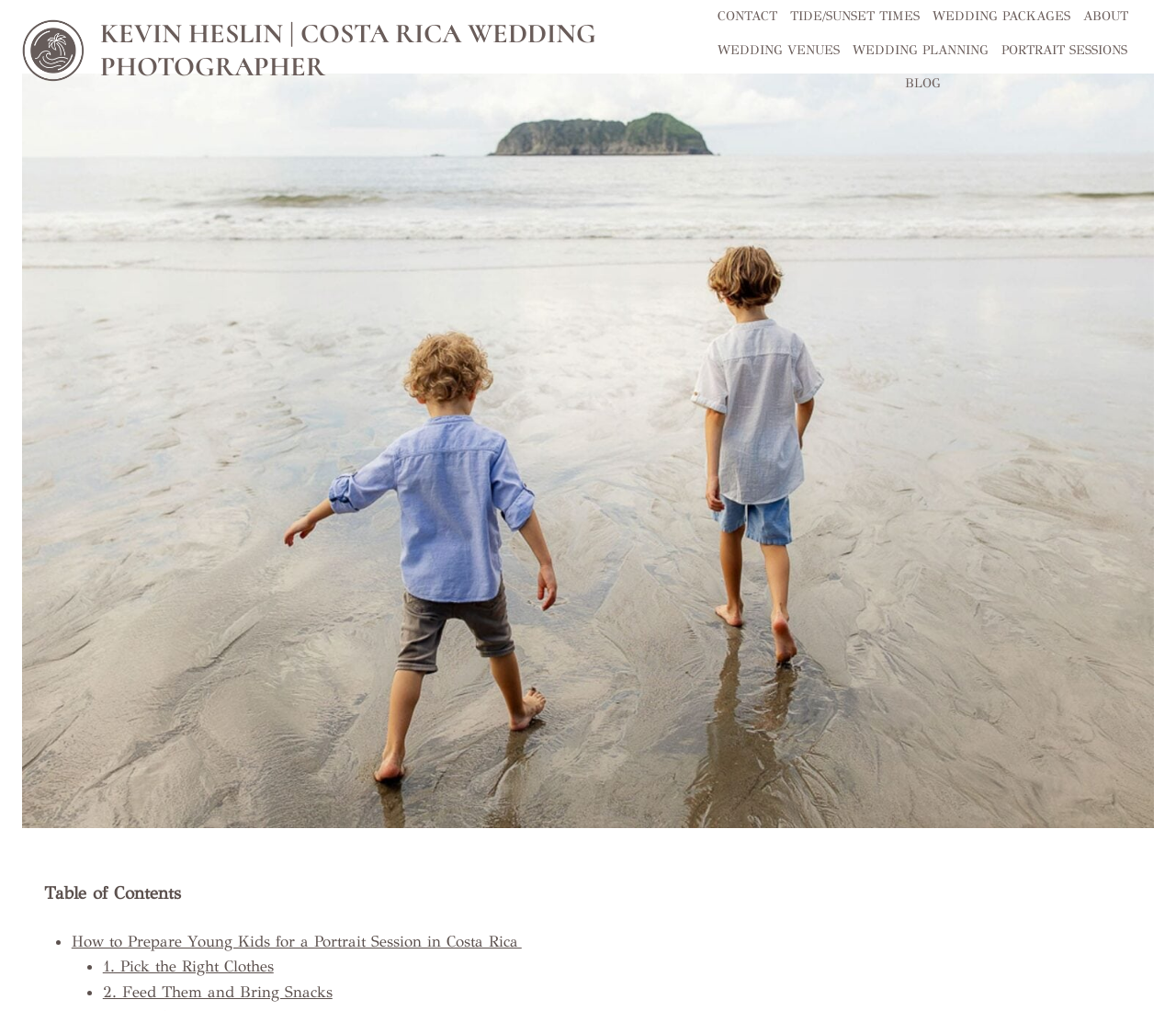Determine the bounding box for the UI element as described: "Contact". The coordinates should be represented as four float numbers between 0 and 1, formatted as [left, top, right, bottom].

[0.604, 0.0, 0.666, 0.033]